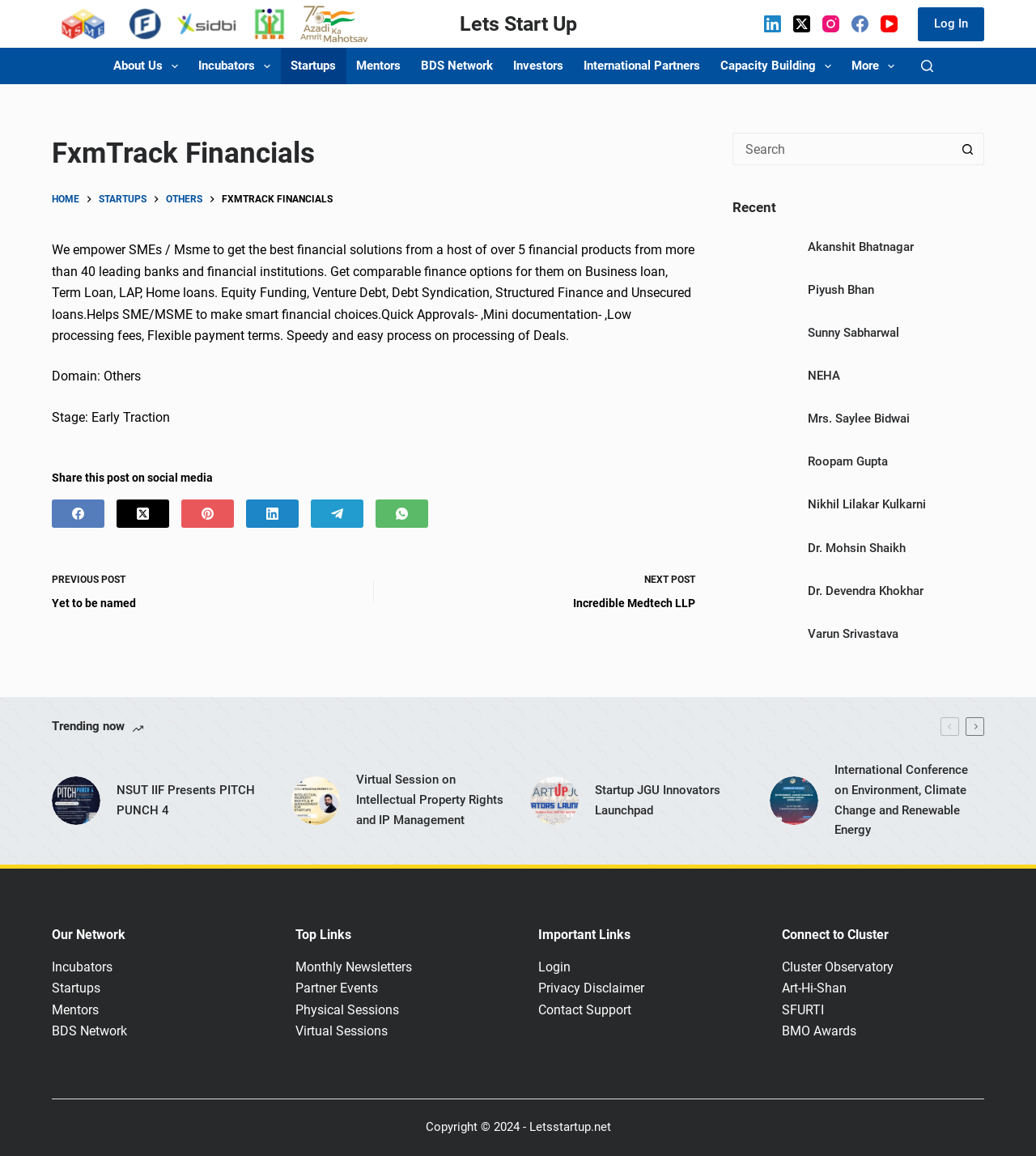Locate the bounding box coordinates of the area to click to fulfill this instruction: "Share this post on Facebook". The bounding box should be presented as four float numbers between 0 and 1, in the order [left, top, right, bottom].

[0.05, 0.432, 0.101, 0.457]